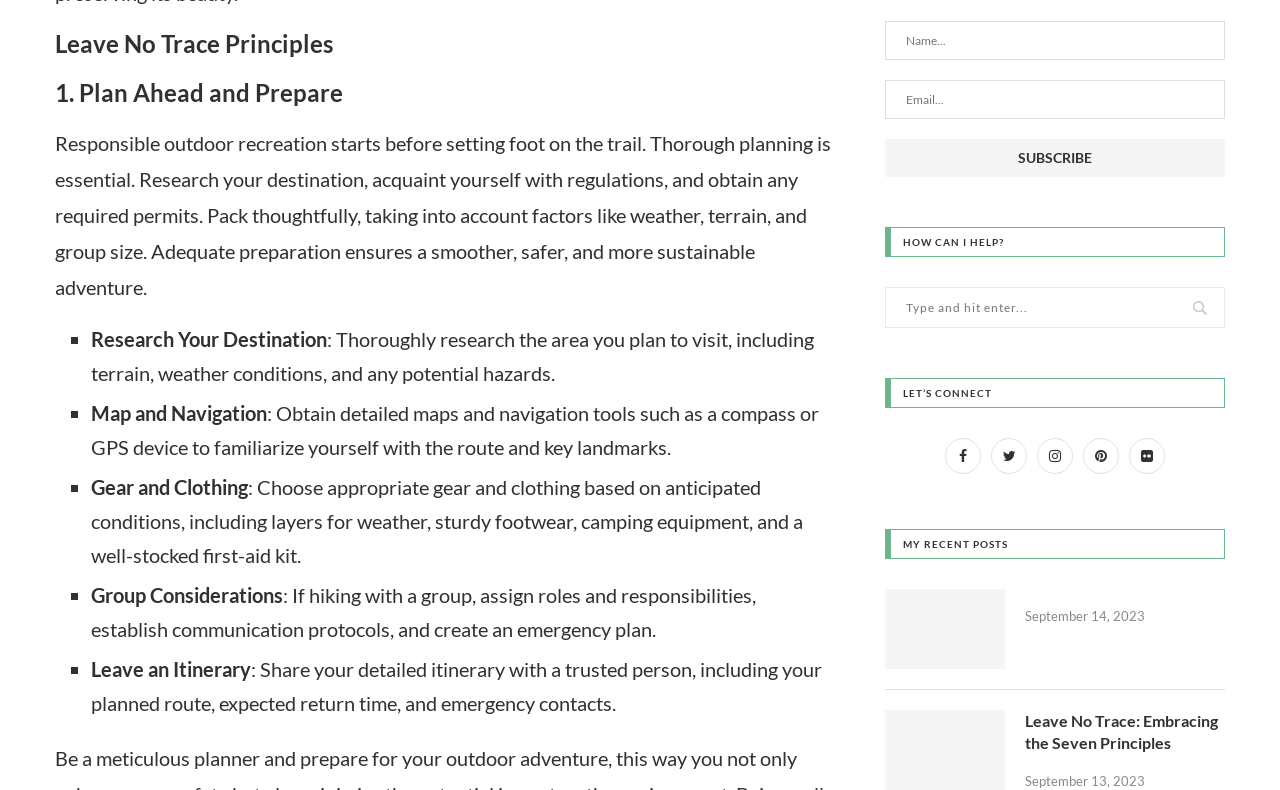Determine the bounding box coordinates of the element that should be clicked to execute the following command: "Read the recent post 'Leave No Trace: Embracing the Seven Principles'".

[0.691, 0.898, 0.785, 1.0]